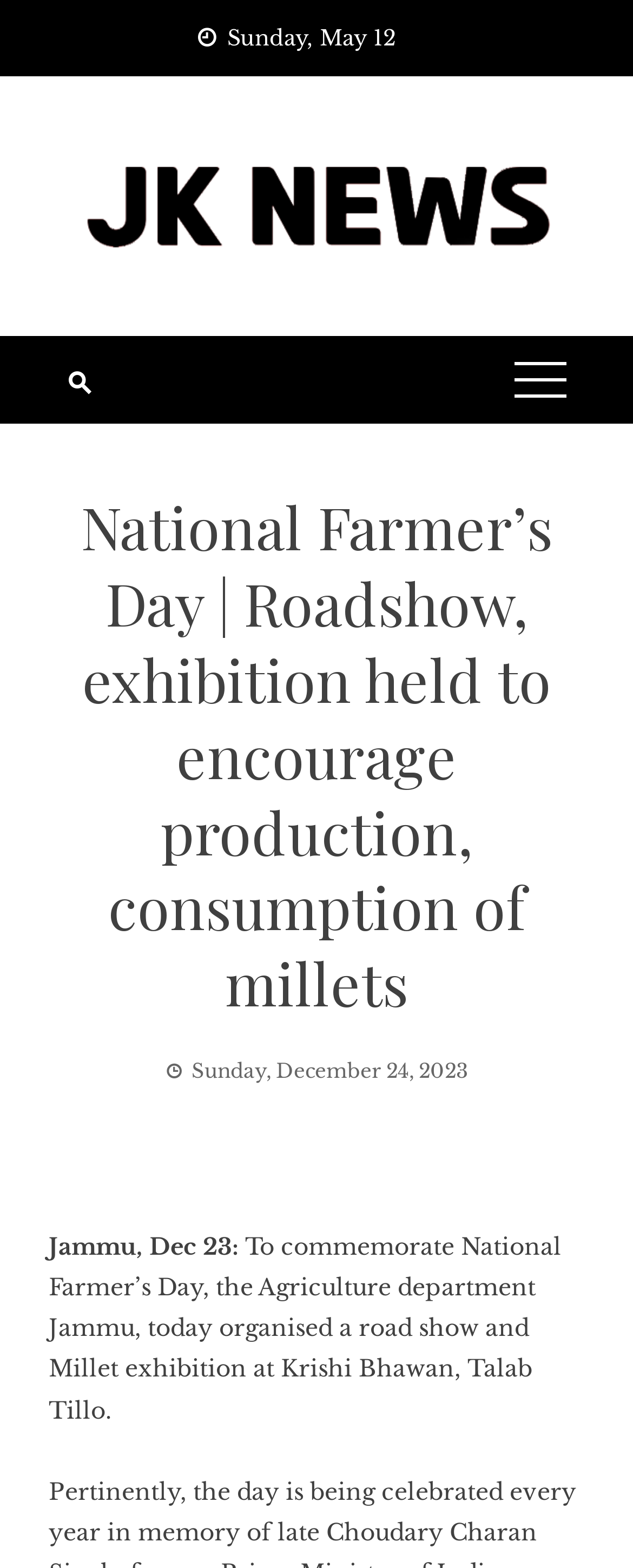What is the primary heading on this webpage?

National Farmer’s Day | Roadshow, exhibition held to encourage production, consumption of millets